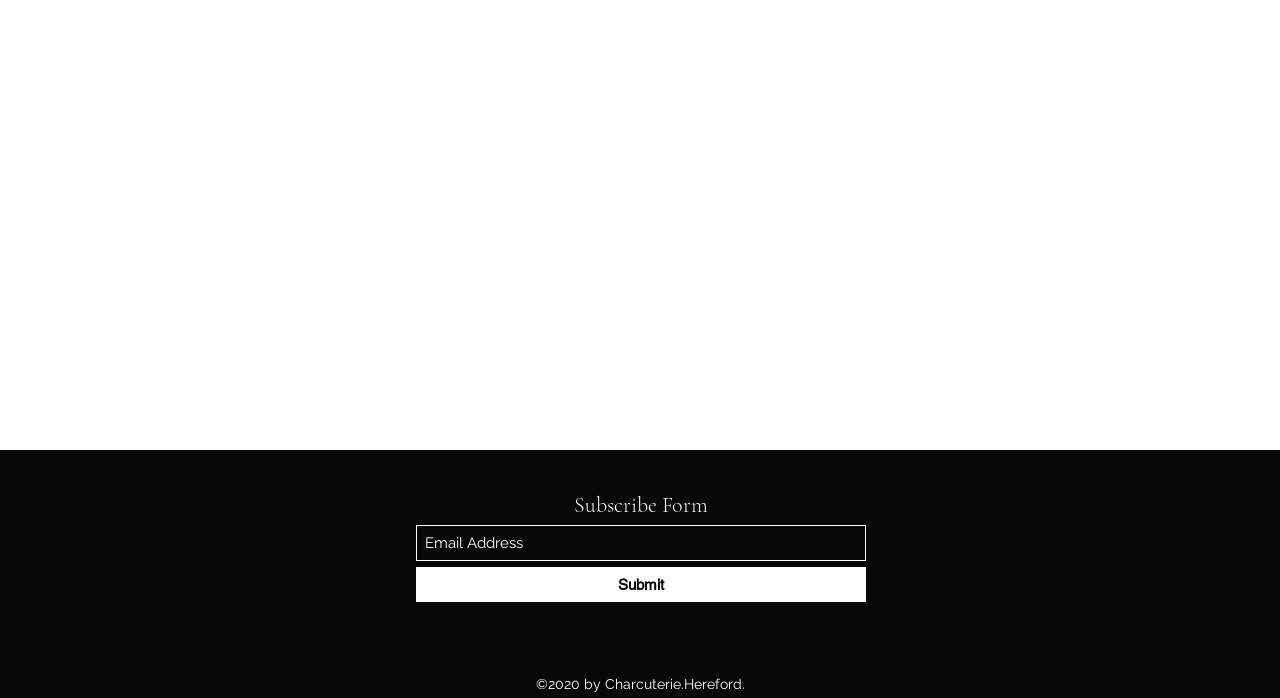Based on the element description: "aria-label="Email Address" name="email" placeholder="Email Address"", identify the UI element and provide its bounding box coordinates. Use four float numbers between 0 and 1, [left, top, right, bottom].

[0.325, 0.751, 0.677, 0.803]